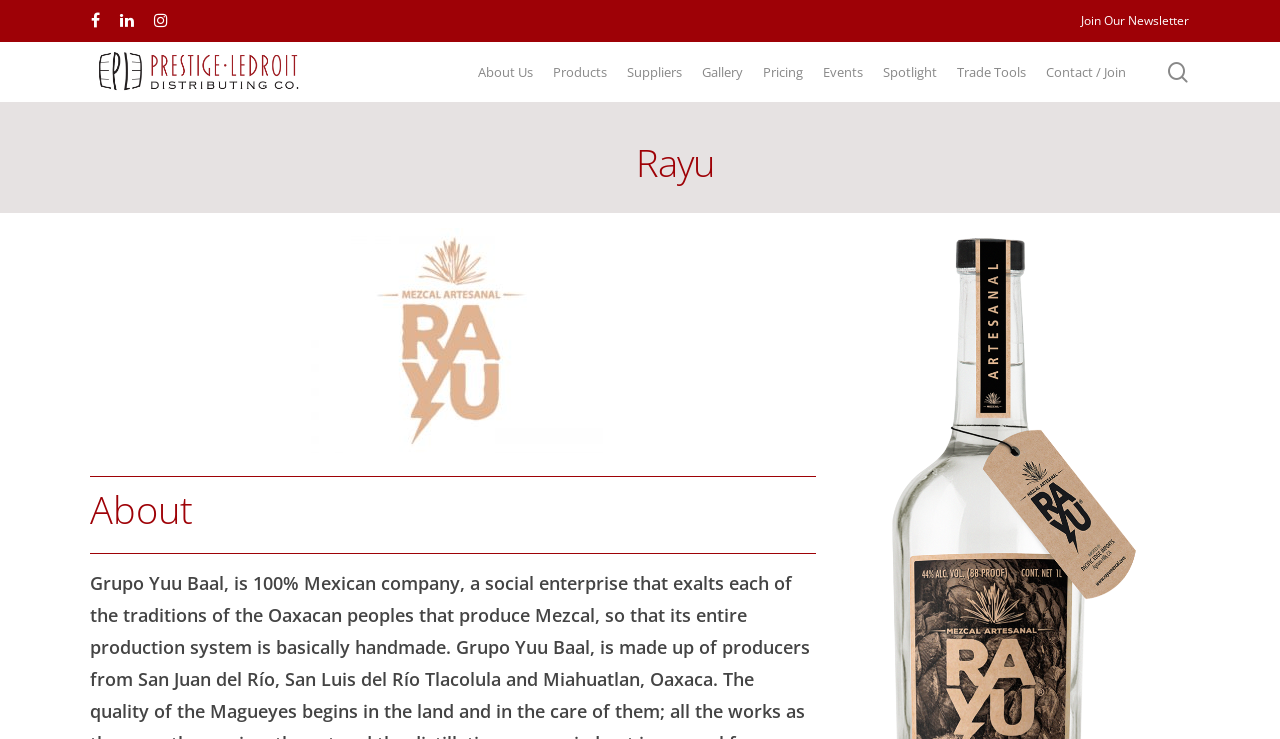What is the name of the company?
Look at the webpage screenshot and answer the question with a detailed explanation.

The company name is mentioned at the top of the webpage, and it is also linked as a separate element, indicating that it is the name of the company that owns the website.